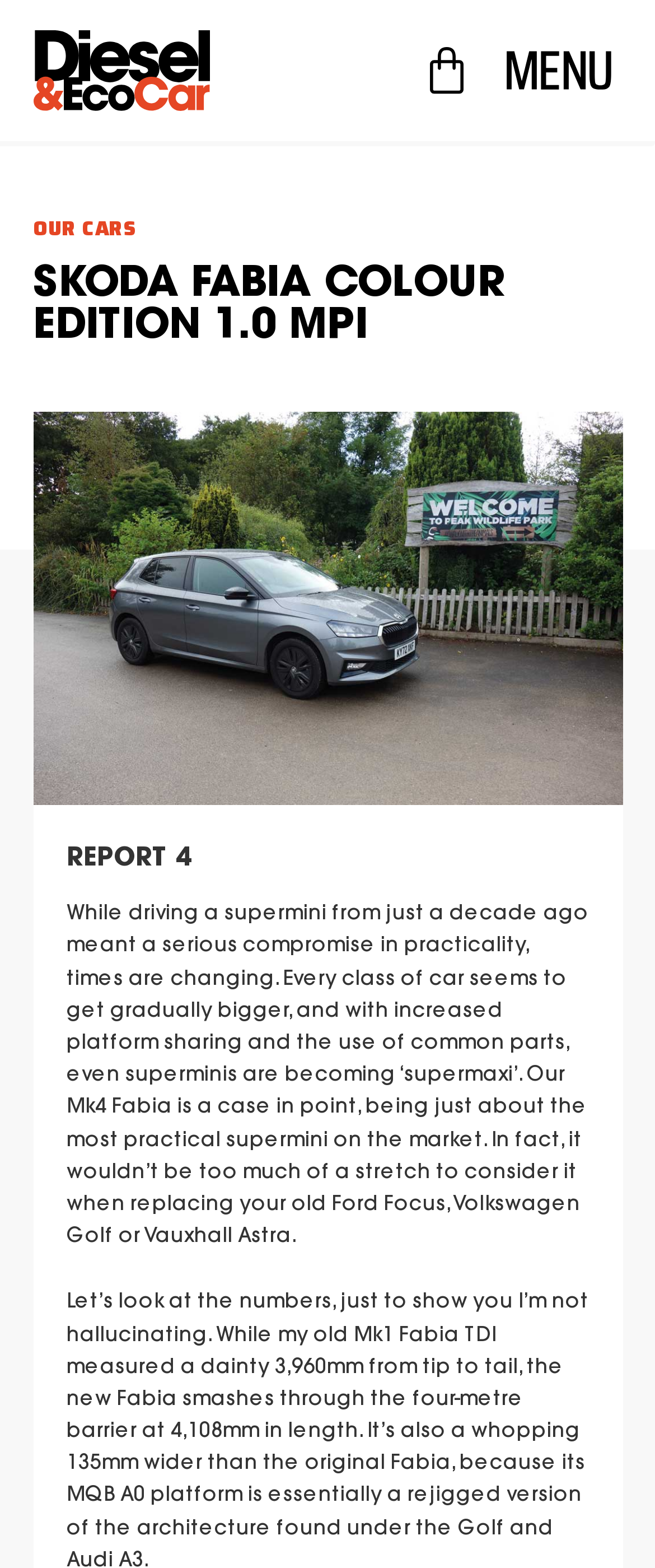What type of car is being discussed?
Could you answer the question in a detailed manner, providing as much information as possible?

The webpage is discussing the Skoda Fabia Colour Edition 1.0 MPI, which is evident from the heading 'SKODA FABIA COLOUR EDITION 1.0 MPI' and the image description 'Skoda Fabia diesel car eco'.